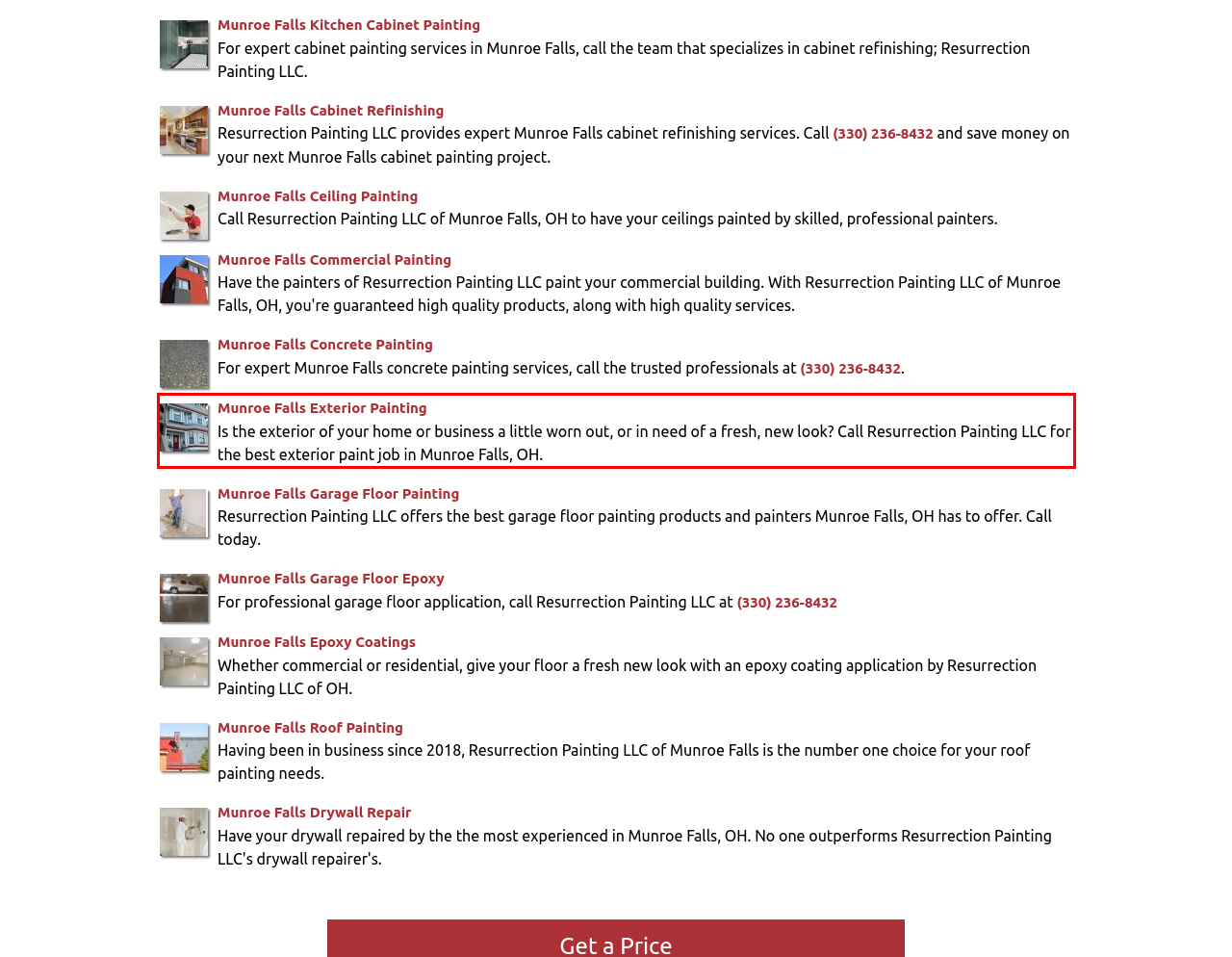Identify the text within the red bounding box on the webpage screenshot and generate the extracted text content.

Munroe Falls Exterior Painting Is the exterior of your home or business a little worn out, or in need of a fresh, new look? Call Resurrection Painting LLC for the best exterior paint job in Munroe Falls, OH.